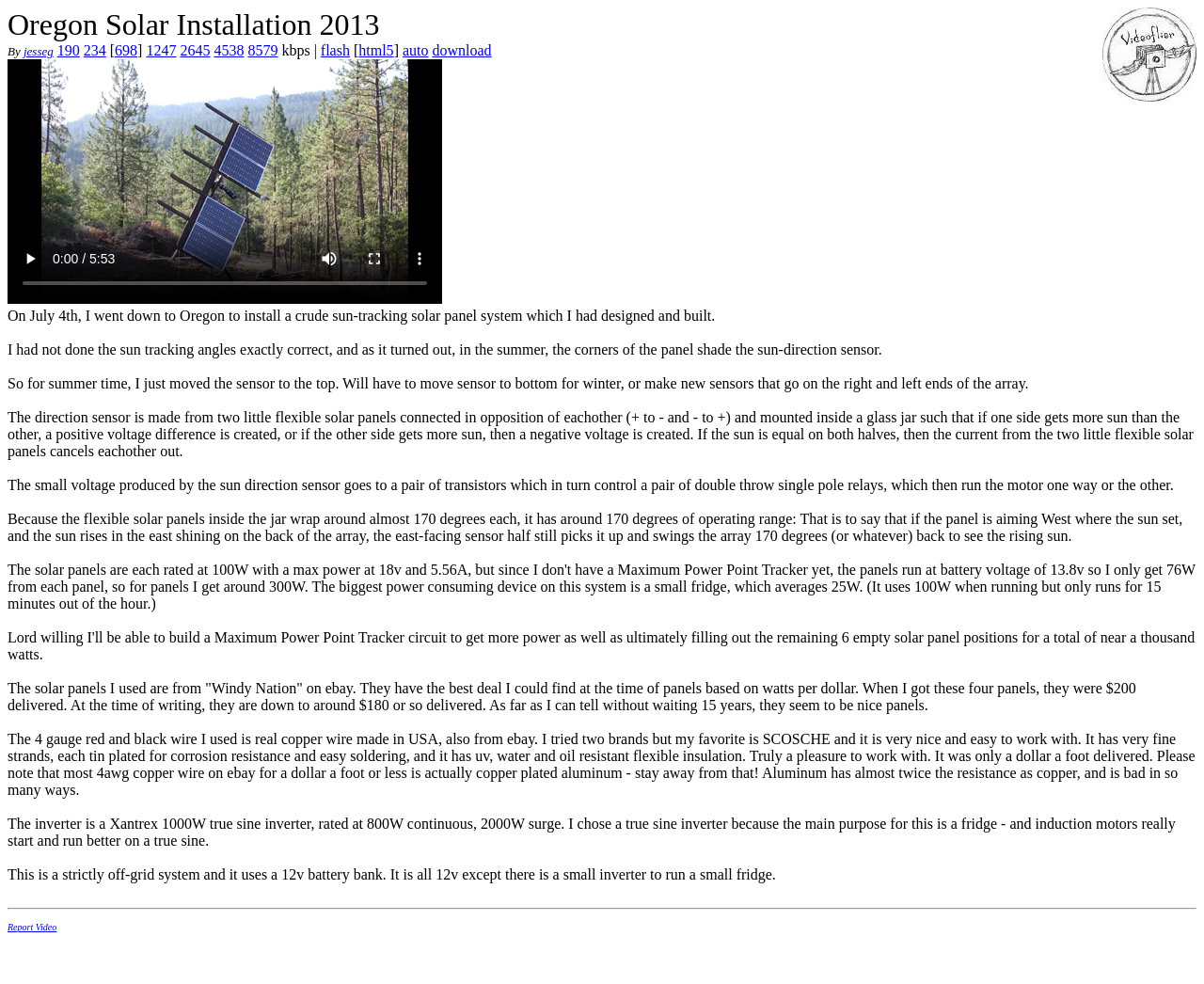Create an elaborate caption that covers all aspects of the webpage.

This webpage is about Oregon Solar Installation in 2013. At the top, there is a large image taking up most of the width of the page. Below the image, there is a line of links and text, including the author's name "jesseg" and some numbers. 

To the right of the image, there is a video player with a play button, mute button, full-screen button, and a slider to scrub through the video. The video player is accompanied by several buttons, including a "show more media controls" button.

Below the video player, there are several paragraphs of text describing the installation of a solar panel system in Oregon. The text explains the design and construction of the system, including the use of sun-tracking sensors and motors to adjust the panel's angle. The author also discusses the materials used, including solar panels from "Windy Nation" and copper wire from ebay.

The text is divided into several sections, each describing a different aspect of the solar panel system. The author provides detailed explanations of the system's components and how they work together. At the bottom of the page, there is a separator line and a "Report Video" link.